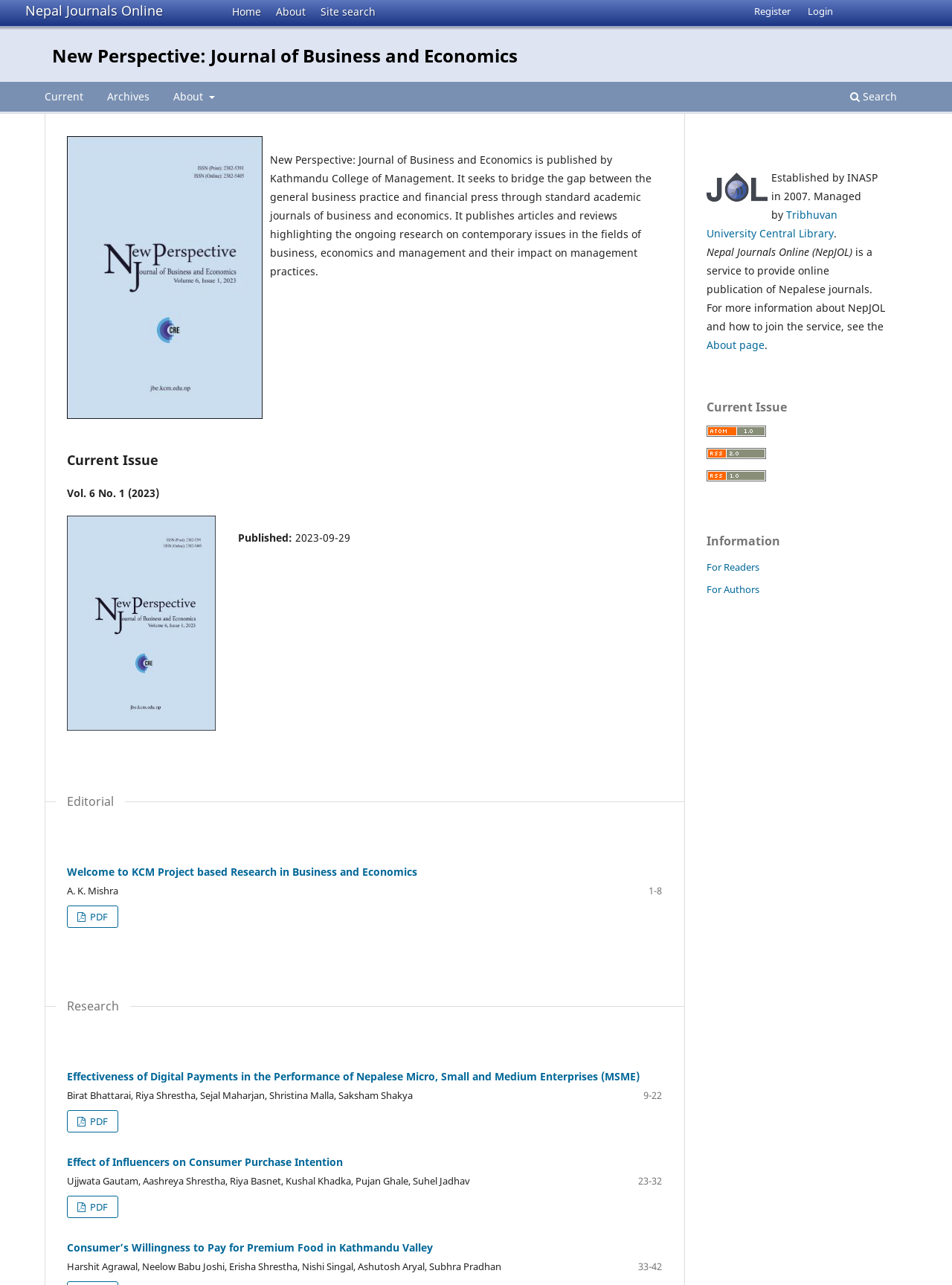Highlight the bounding box coordinates of the region I should click on to meet the following instruction: "View article 'Effectiveness of Digital Payments in the Performance of Nepalese Micro, Small and Medium Enterprises (MSME)'".

[0.07, 0.832, 0.672, 0.843]